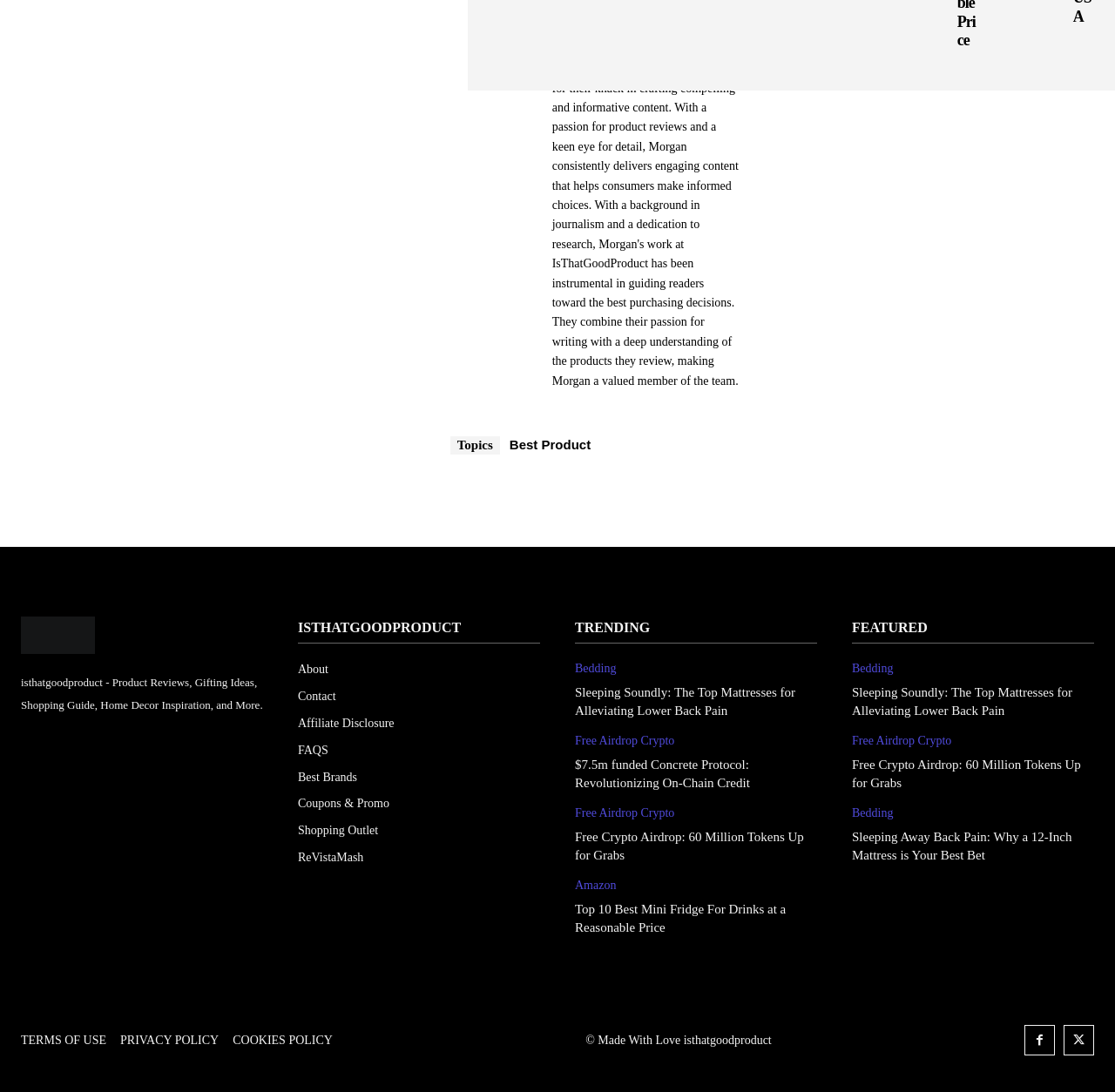Identify the bounding box coordinates of the region that needs to be clicked to carry out this instruction: "Visit the 'Best Product' page". Provide these coordinates as four float numbers ranging from 0 to 1, i.e., [left, top, right, bottom].

[0.451, 0.399, 0.535, 0.415]